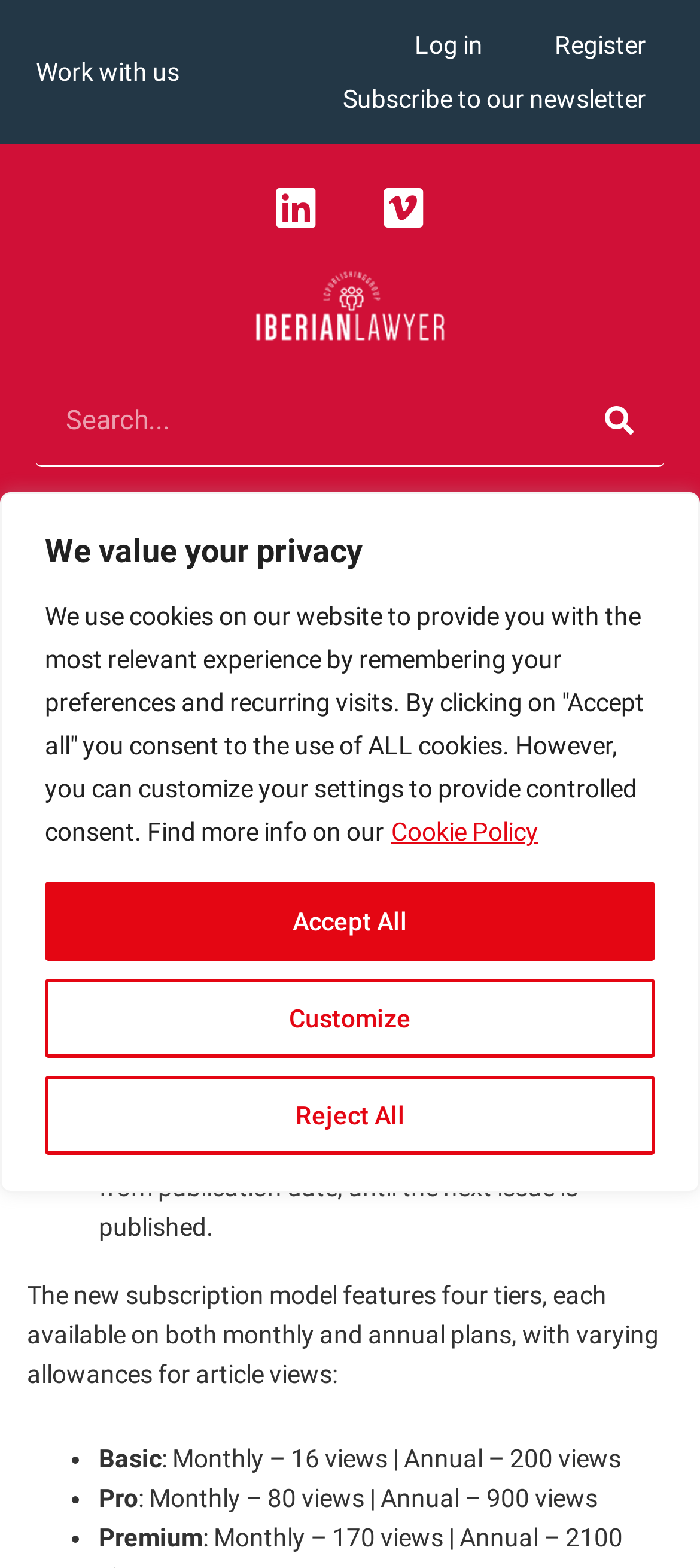Answer this question in one word or a short phrase: What social media platforms are linked to the website?

Linkedin and Vimeo